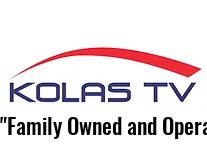Reply to the question with a single word or phrase:
What type of solutions does Kolas TV offer?

Over-the-air antenna solutions